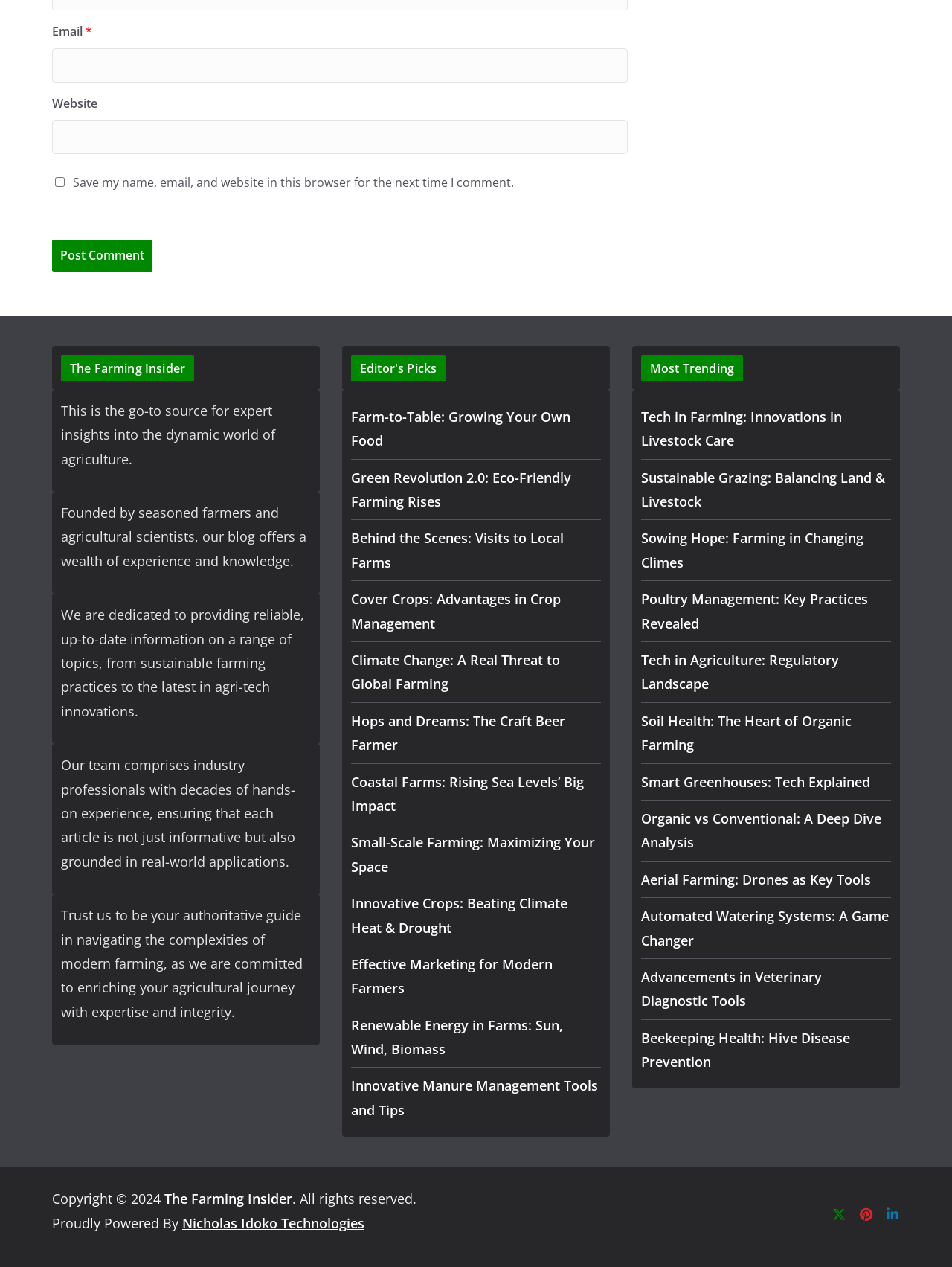Using the provided element description: "Advancements in Veterinary Diagnostic Tools", identify the bounding box coordinates. The coordinates should be four floats between 0 and 1 in the order [left, top, right, bottom].

[0.673, 0.764, 0.863, 0.797]